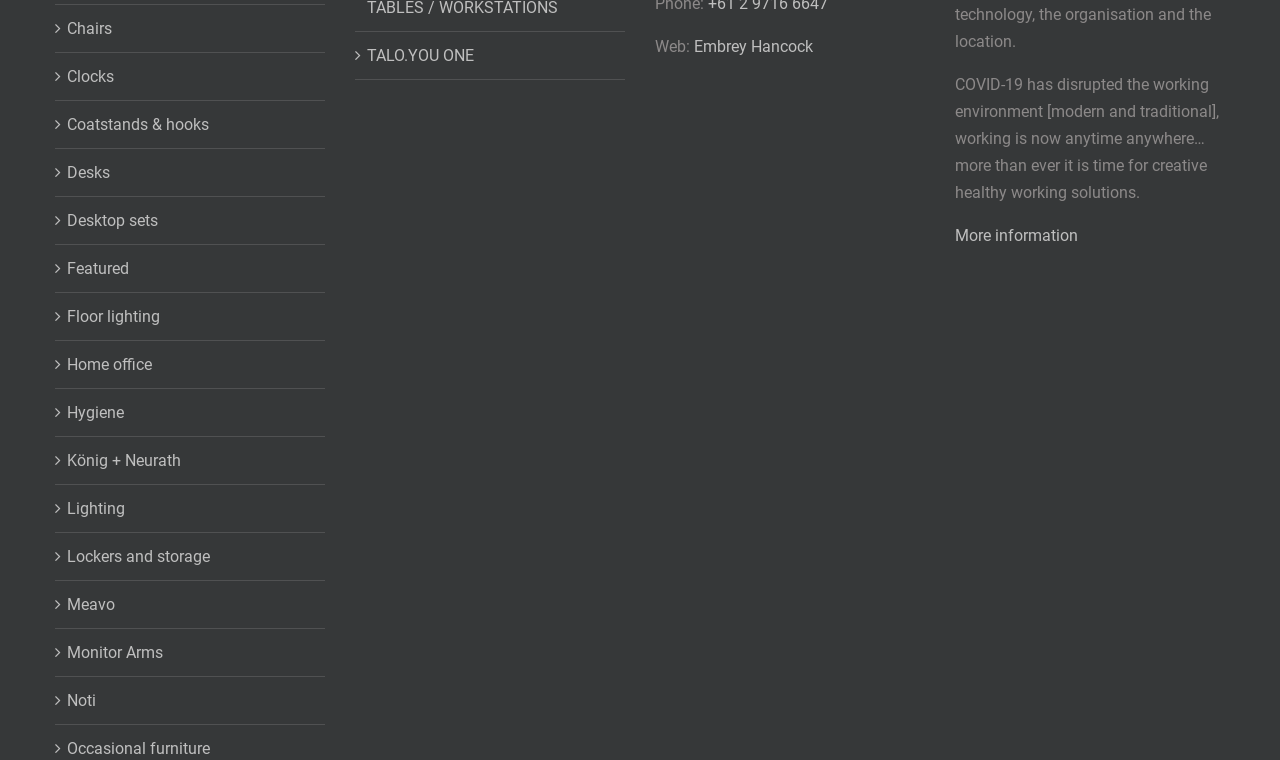By analyzing the image, answer the following question with a detailed response: What is the company mentioned in the text?

The company mentioned in the text is 'Embrey Hancock' which can be found in the link with the bounding box coordinates [0.542, 0.048, 0.635, 0.073] and the OCR text 'Embrey Hancock'.